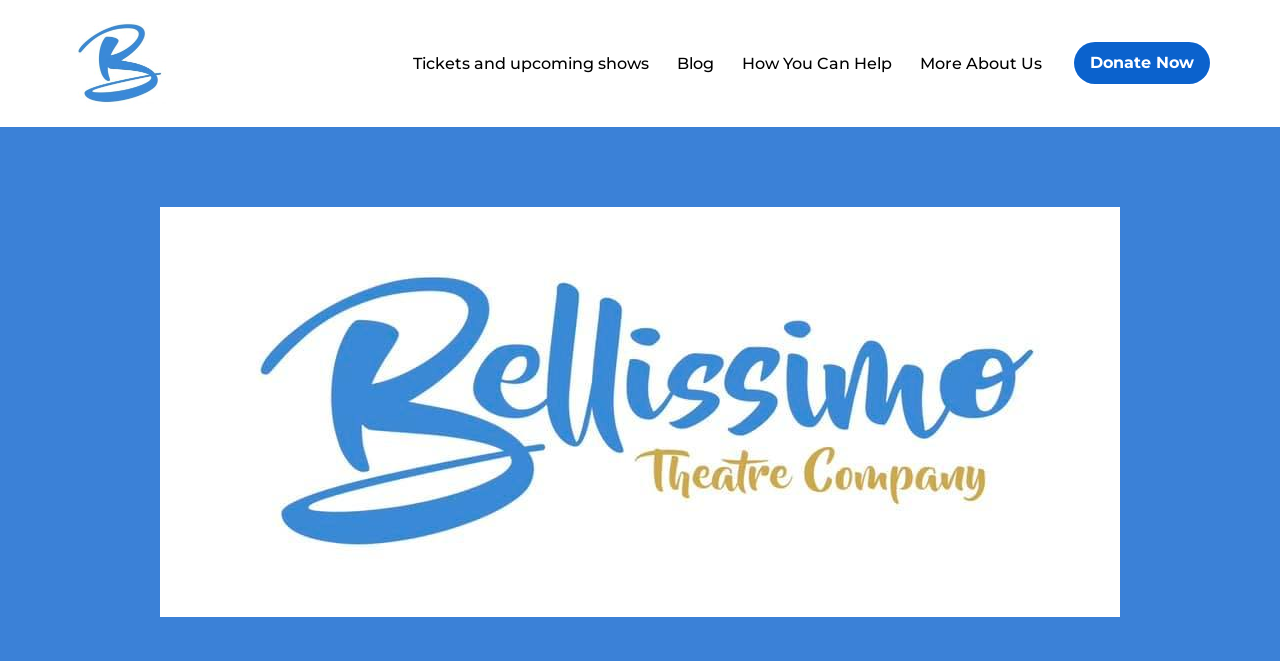How many main links are in the Primary Menu?
Could you answer the question with a detailed and thorough explanation?

By counting the number of link elements inside the navigation element 'Primary Menu', I found that there are four main links: 'Tickets and upcoming shows', 'Blog', 'How You Can Help', and 'More About Us'.